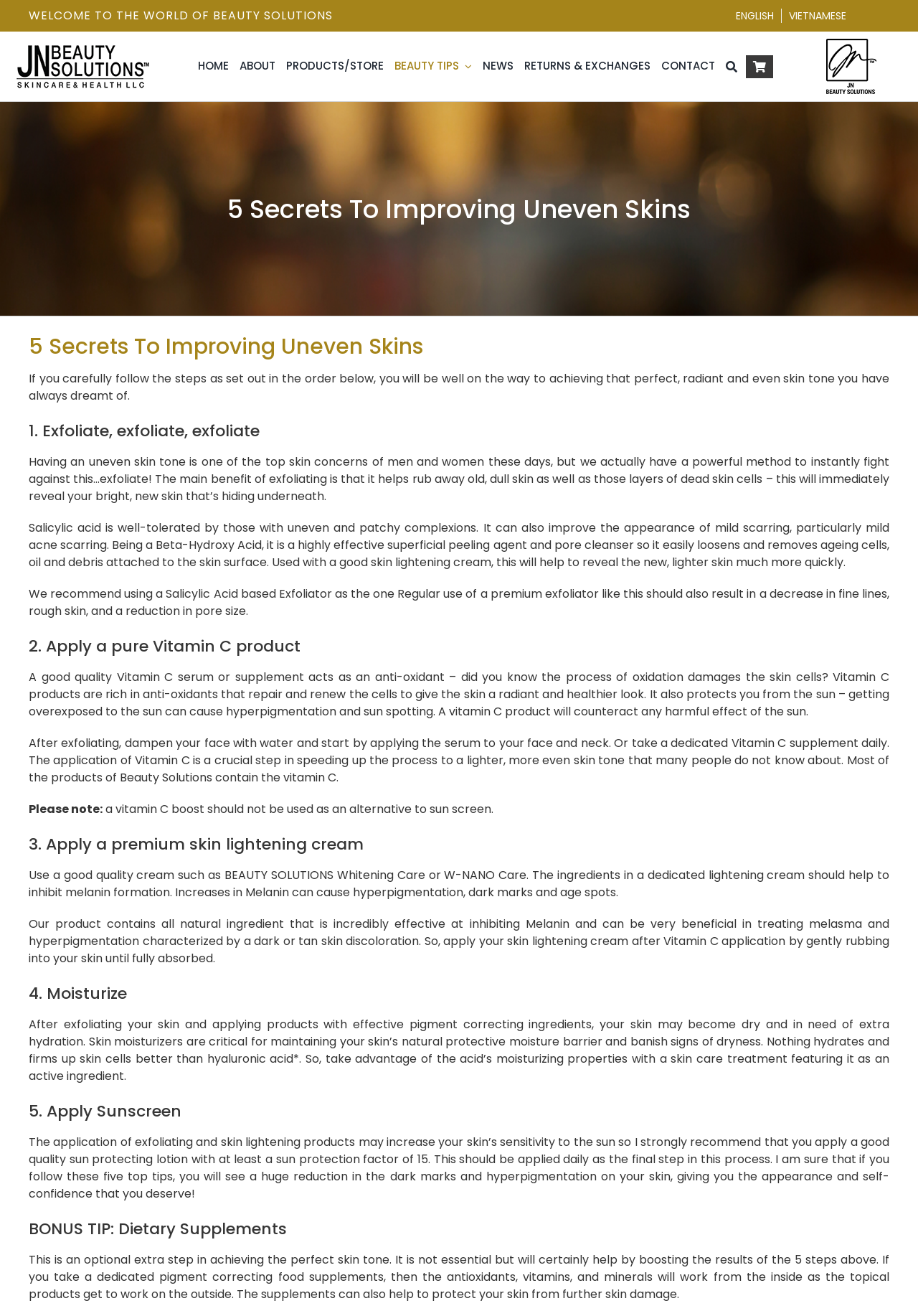Find the bounding box coordinates for the element that must be clicked to complete the instruction: "Click on the 'BEAUTY TIPS' link". The coordinates should be four float numbers between 0 and 1, indicated as [left, top, right, bottom].

[0.43, 0.044, 0.514, 0.057]